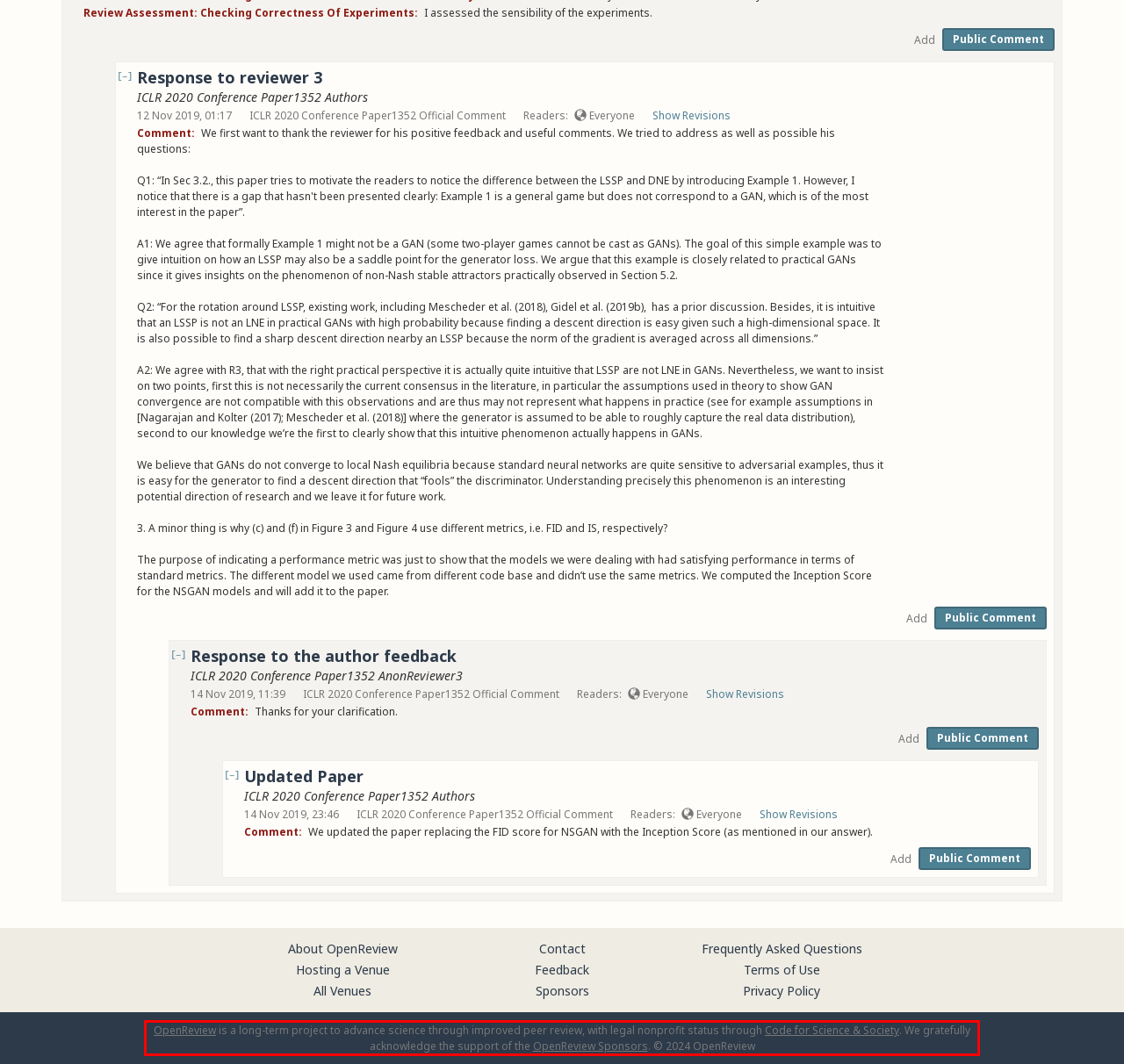Given the screenshot of the webpage, identify the red bounding box, and recognize the text content inside that red bounding box.

OpenReview is a long-term project to advance science through improved peer review, with legal nonprofit status through Code for Science & Society. We gratefully acknowledge the support of the OpenReview Sponsors. © 2024 OpenReview